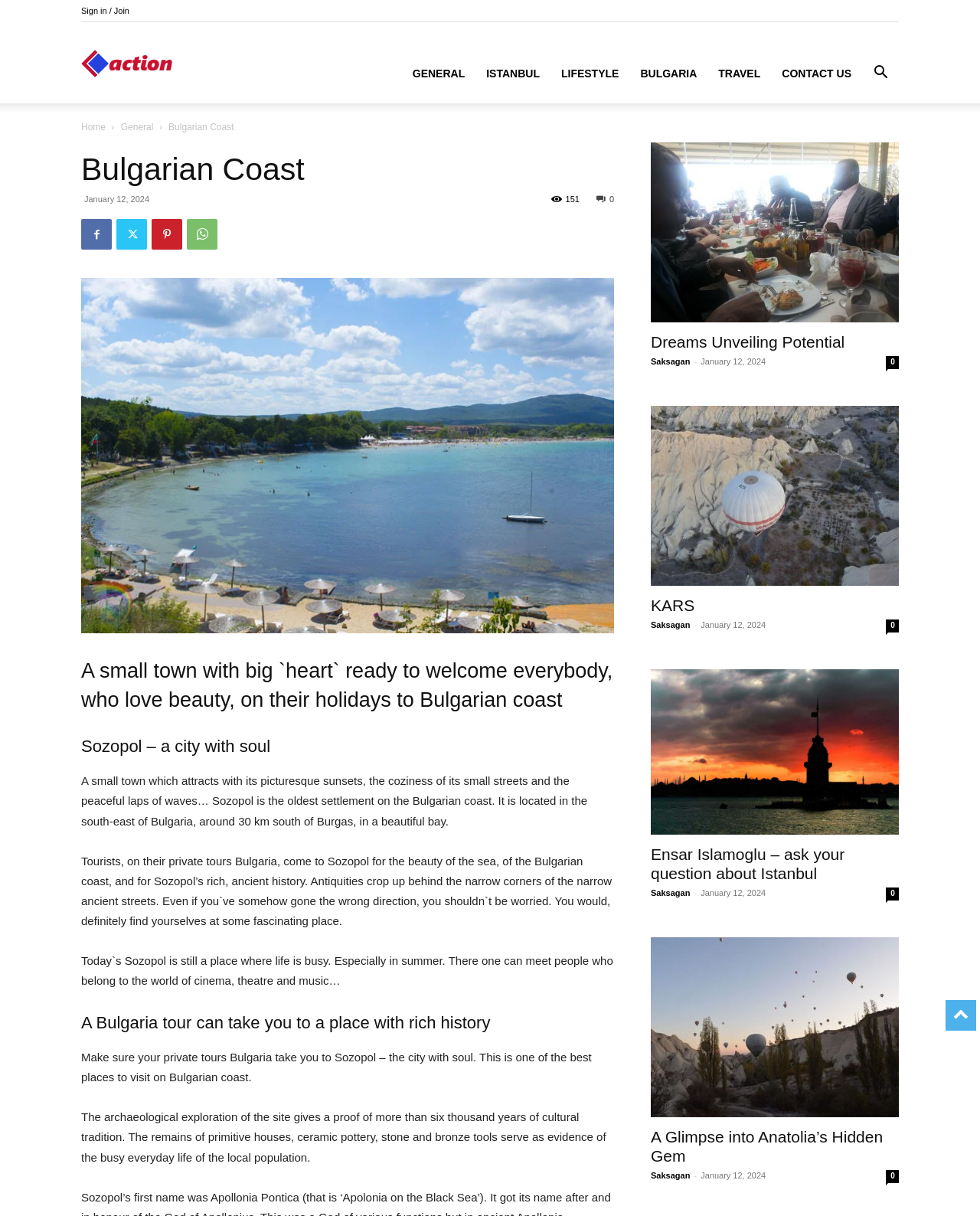Please identify the bounding box coordinates of the element on the webpage that should be clicked to follow this instruction: "View 'Travel Plans for Schools'". The bounding box coordinates should be given as four float numbers between 0 and 1, formatted as [left, top, right, bottom].

None